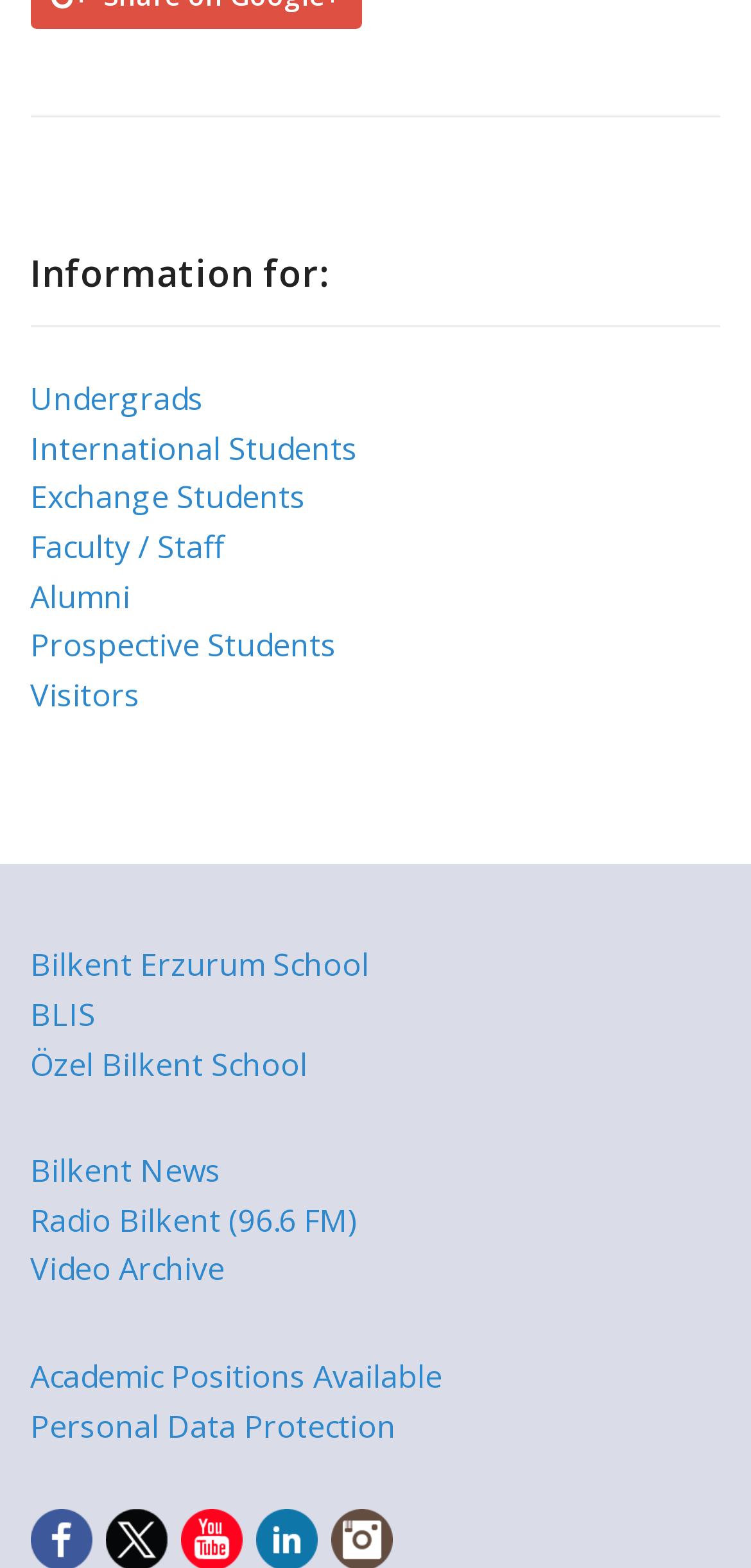Provide a brief response in the form of a single word or phrase:
How many links are available for information?

11